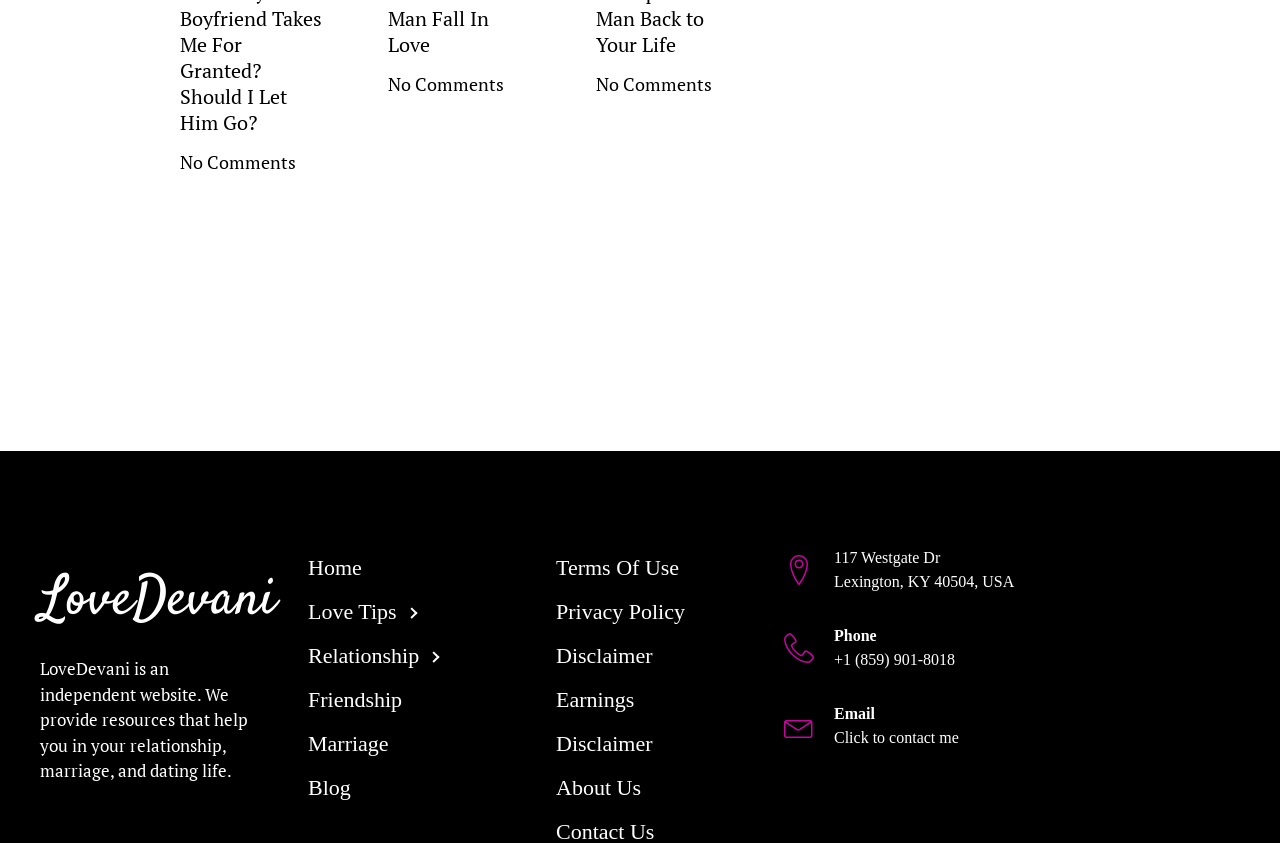Please identify the bounding box coordinates of the element's region that should be clicked to execute the following instruction: "read about love tips". The bounding box coordinates must be four float numbers between 0 and 1, i.e., [left, top, right, bottom].

[0.225, 0.7, 0.358, 0.753]